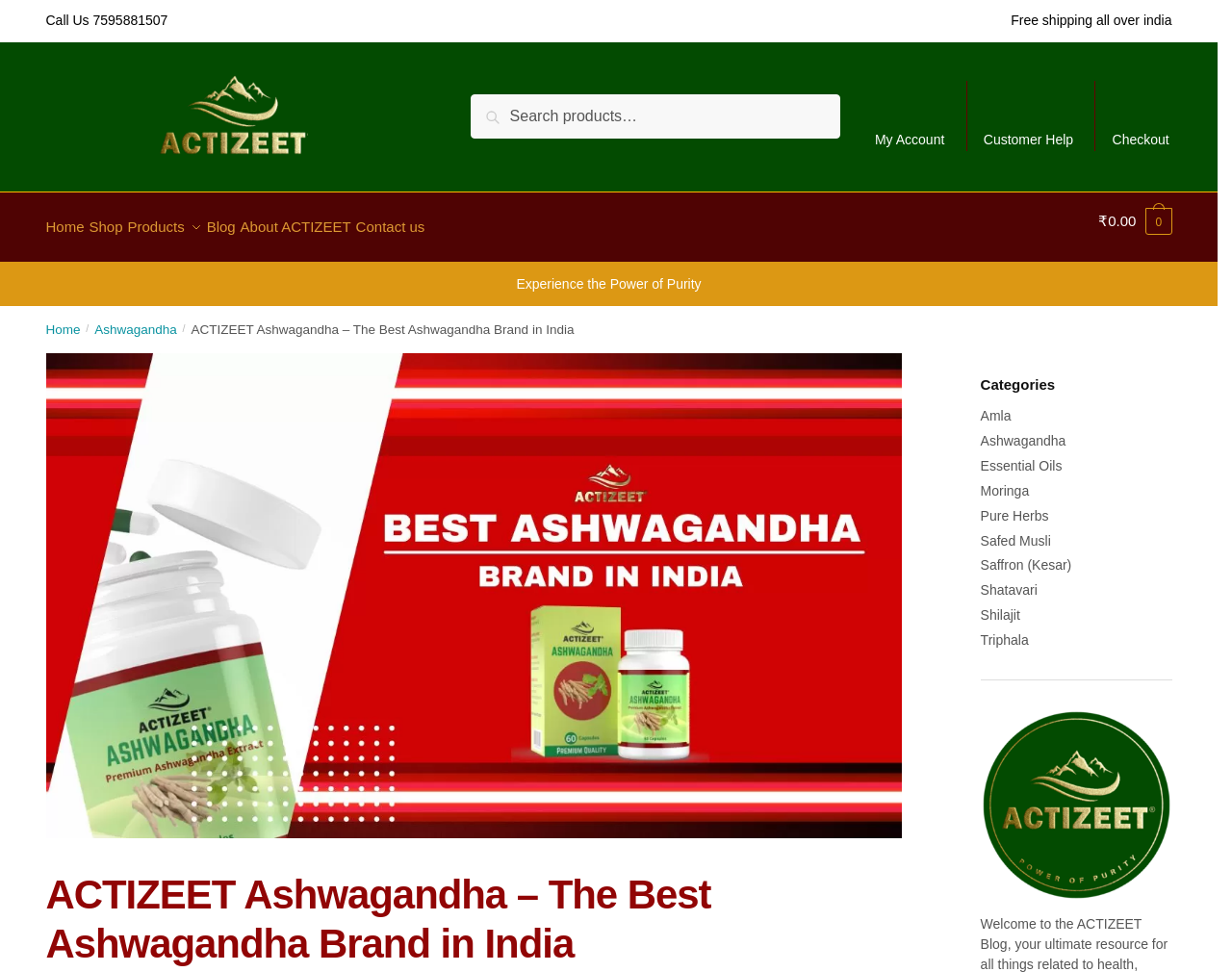Determine the bounding box for the described UI element: "Blog".

[0.2, 0.198, 0.236, 0.257]